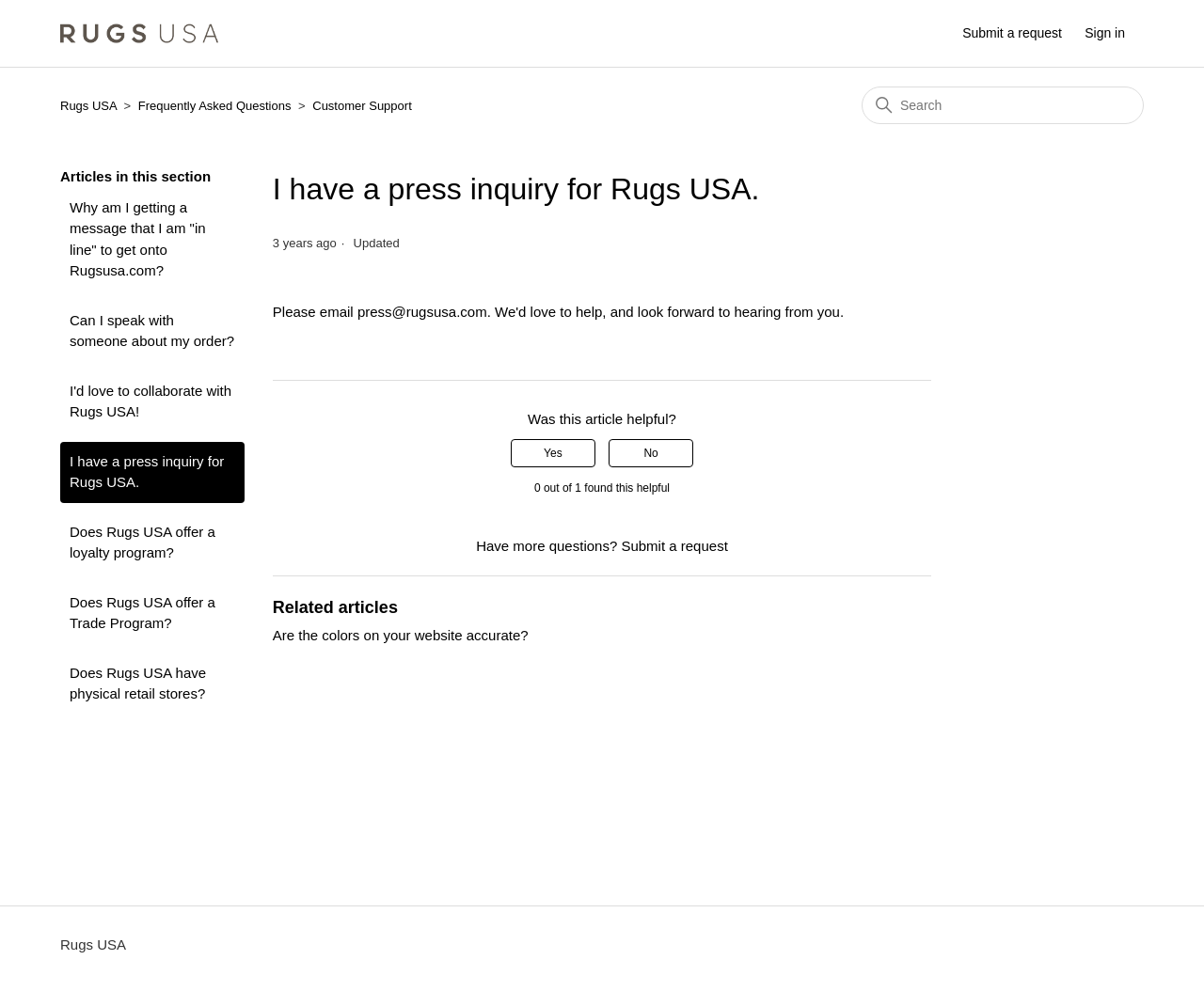Determine the bounding box coordinates of the UI element described by: "Yes".

[0.424, 0.436, 0.494, 0.464]